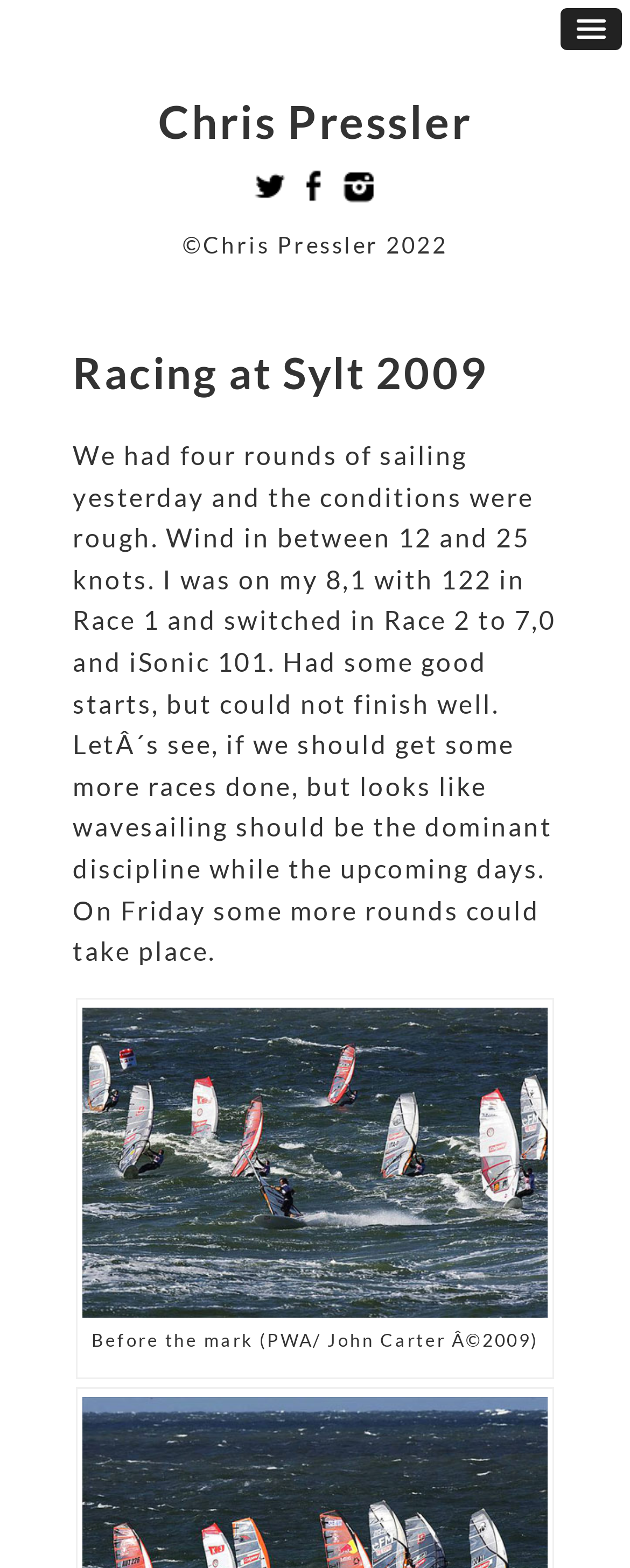How many social media icons are there?
Please respond to the question thoroughly and include all relevant details.

There are three social media icons, namely Twitter, Facebook, and Instagram, which are represented as images on the webpage.